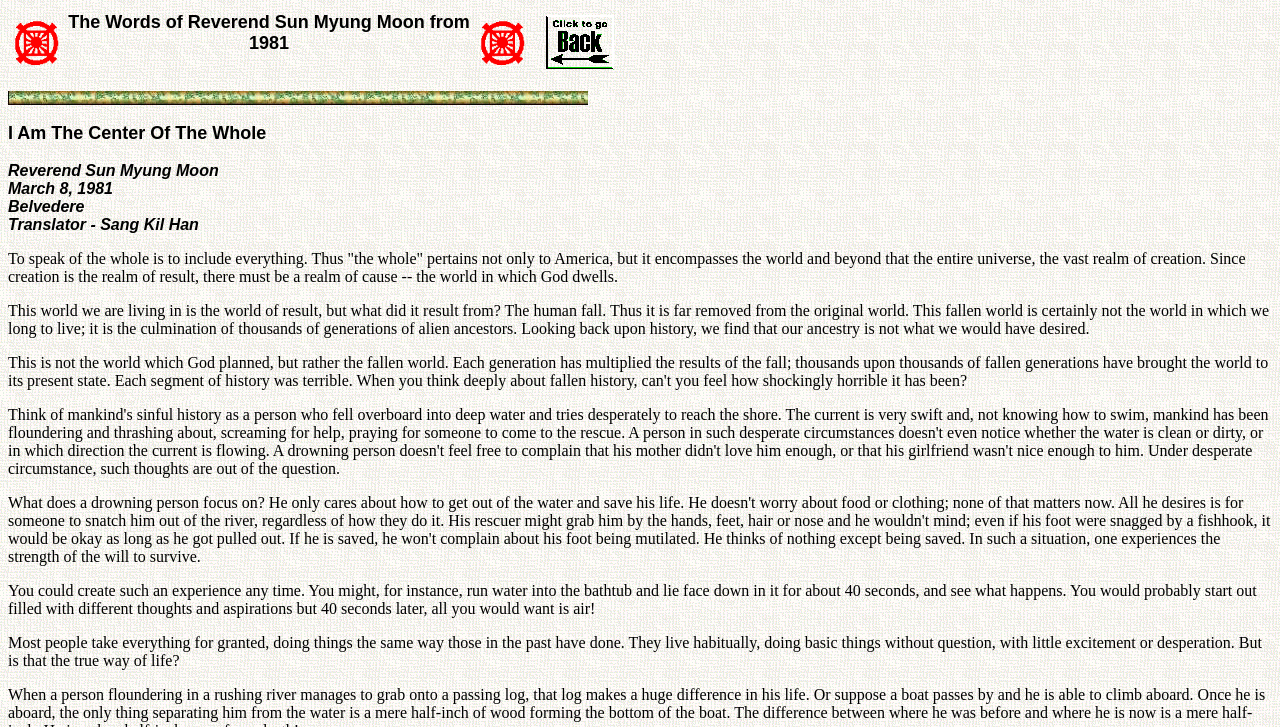Describe all significant elements and features of the webpage.

This webpage is about a speech by Reverend Sun Myung Moon, titled "I Am The Center Of The Whole". At the top, there is a table with three columns, where the first column contains an image, the second column displays the title of the speech, "The Words of Reverend Sun Myung Moon from 1981", and the third column has another image and a link with an image. 

Below the table, there is a large image that spans almost the entire width of the page. 

The title of the speech, "I Am The Center Of The Whole", is displayed prominently, followed by the name "Reverend Sun Myung Moon" and the date "March 8, 1981". The location "Belvedere" and the translator's name "Sang Kil Han" are also mentioned. 

The main content of the webpage is the speech itself, which is divided into several paragraphs. The speech discusses the concept of "the whole" and how it encompasses the world and the universe, and how the current world is a result of the human fall. It also touches on the idea of living a habitual life without questioning or excitement. 

There are five images on the page, including the large one at the top, the two in the table, and the two icons within the link.